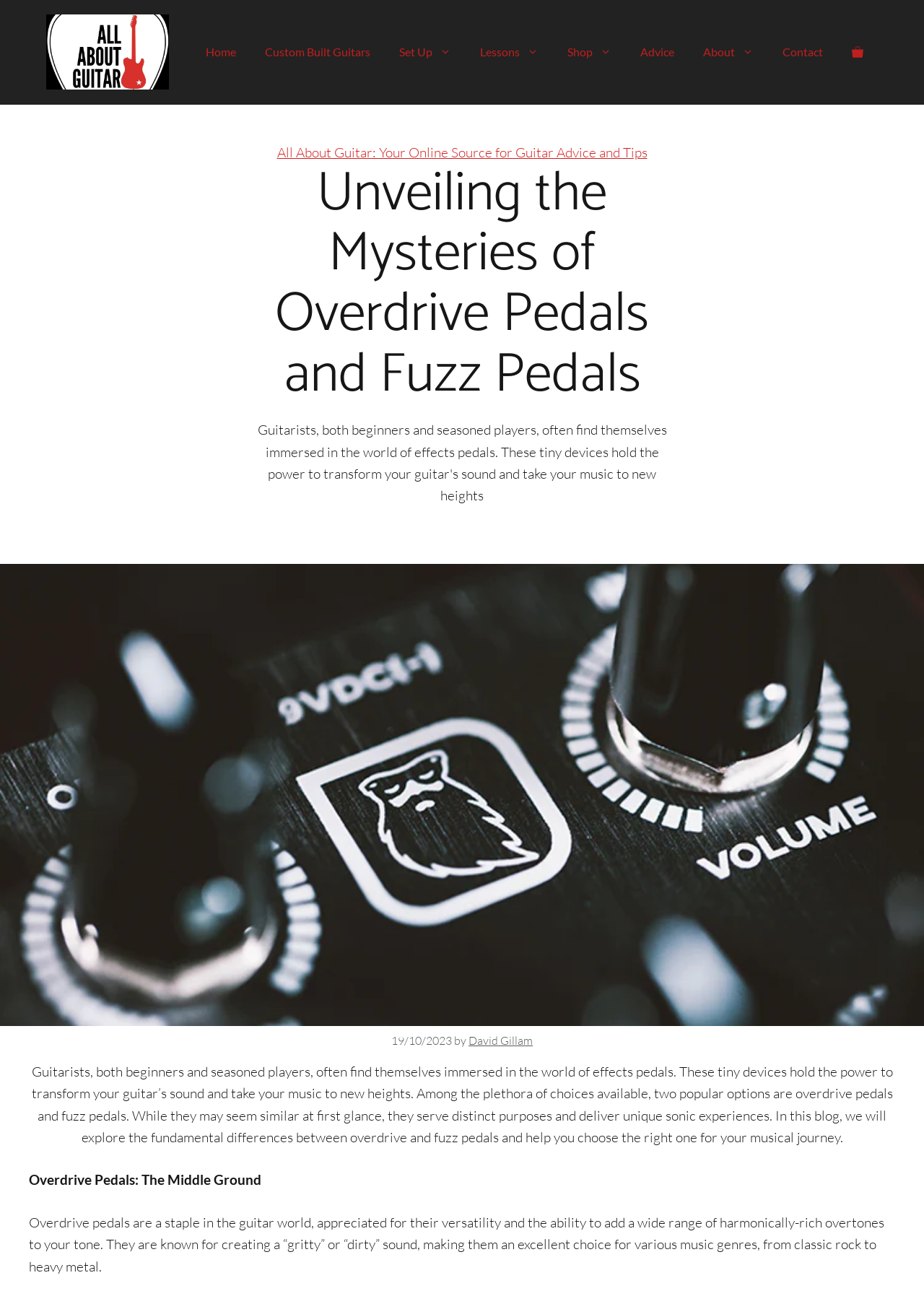Using the information in the image, could you please answer the following question in detail:
What are the two popular options of effects pedals discussed in the article?

The article mentions that 'Among the plethora of choices available, two popular options are overdrive pedals and fuzz pedals.' This indicates that the article will explore the differences between these two types of pedals.